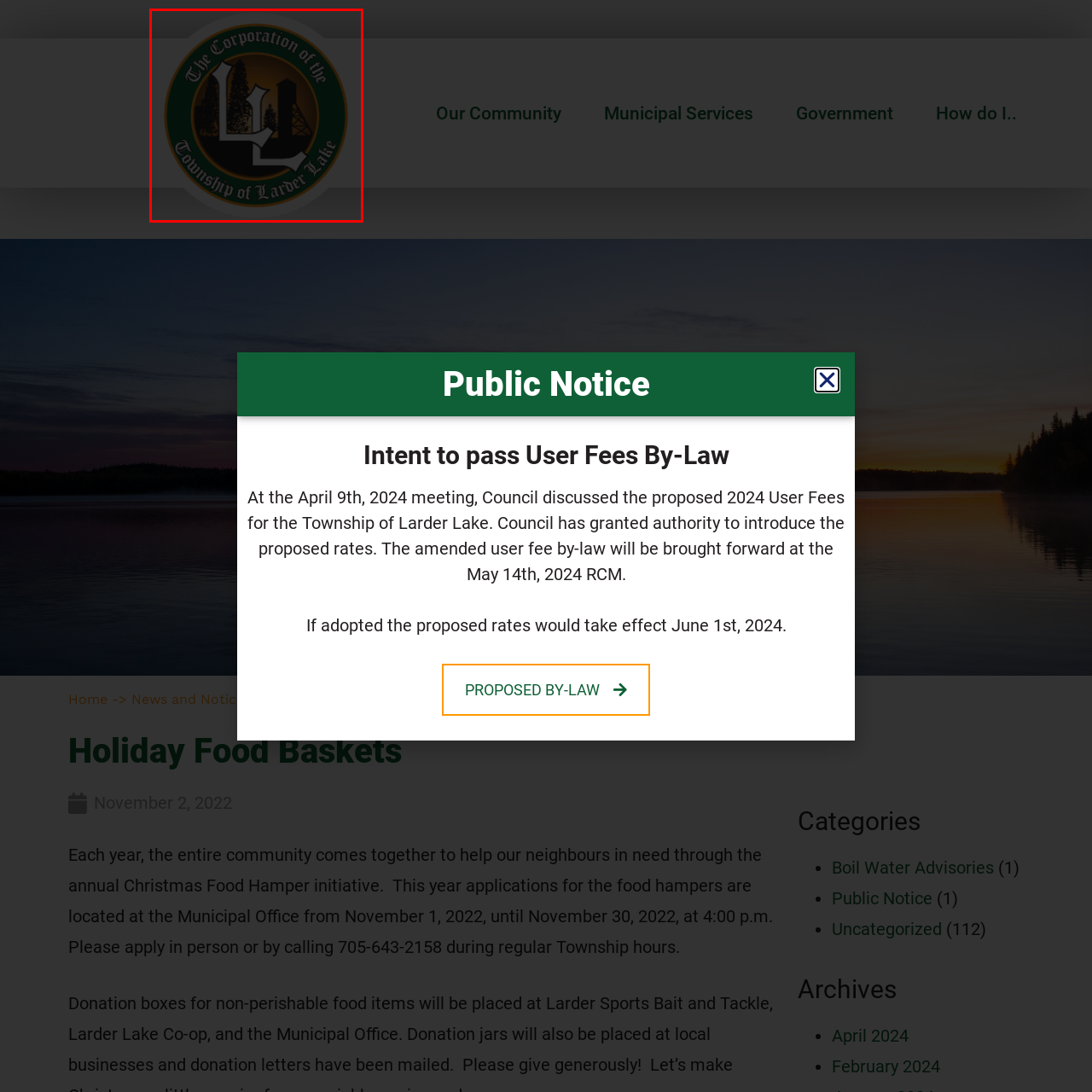Analyze the image encased in the red boundary, What is represented by the design at the center of the logo?
 Respond using a single word or phrase.

Local nature